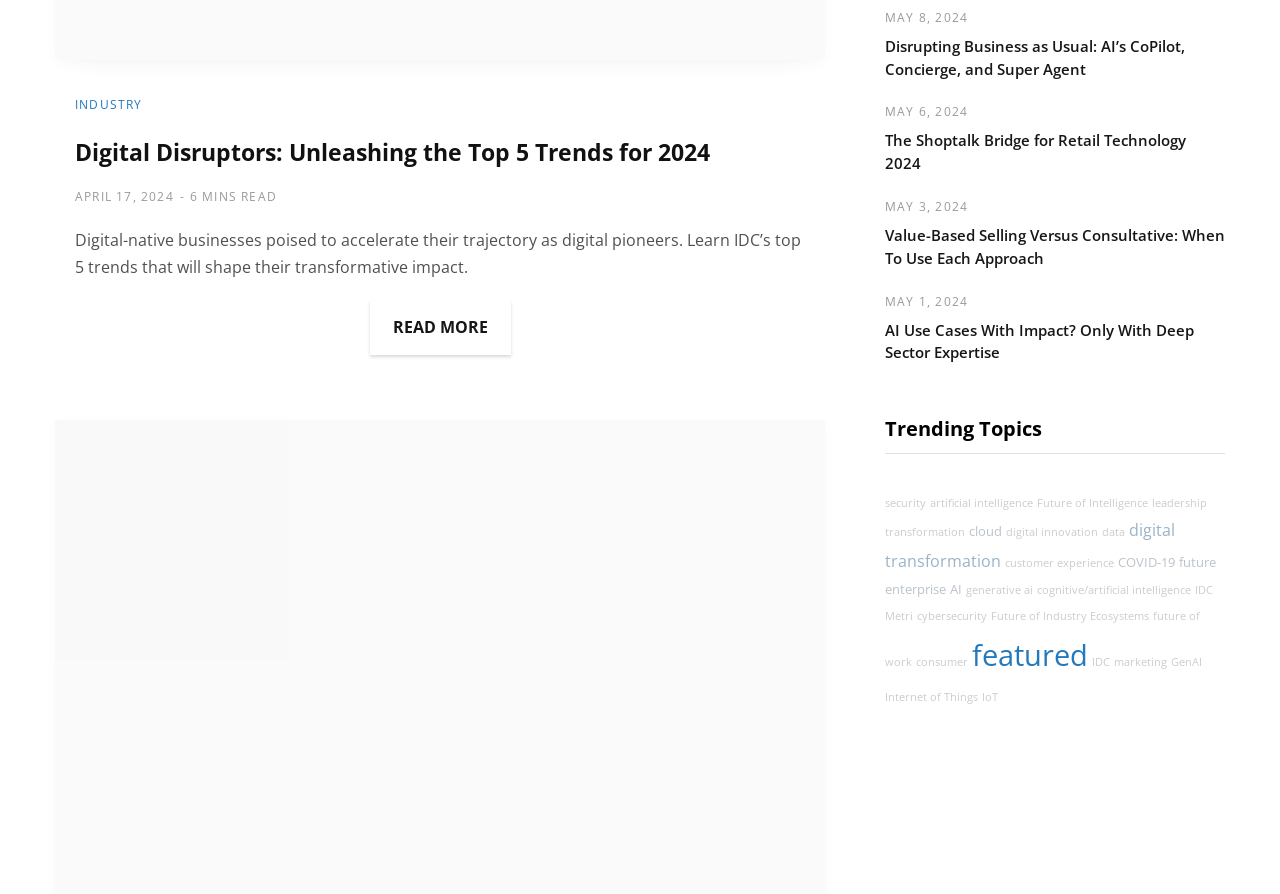Please answer the following question using a single word or phrase: 
What is the date of the article 'The Shoptalk Bridge for Retail Technology 2024'?

MAY 6, 2024